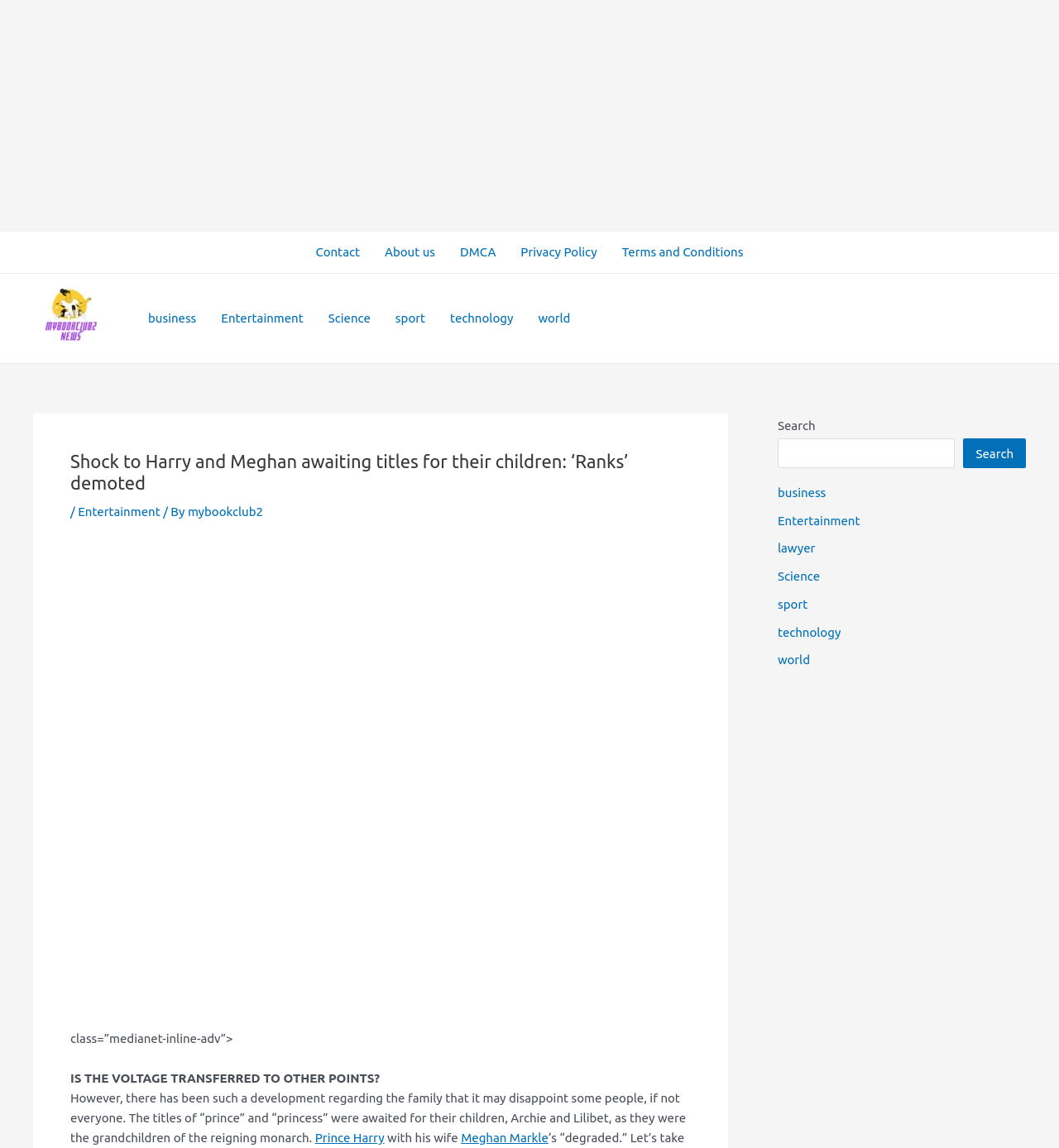From the webpage screenshot, predict the bounding box coordinates (top-left x, top-left y, bottom-right x, bottom-right y) for the UI element described here: Privacy Policy

[0.48, 0.202, 0.576, 0.238]